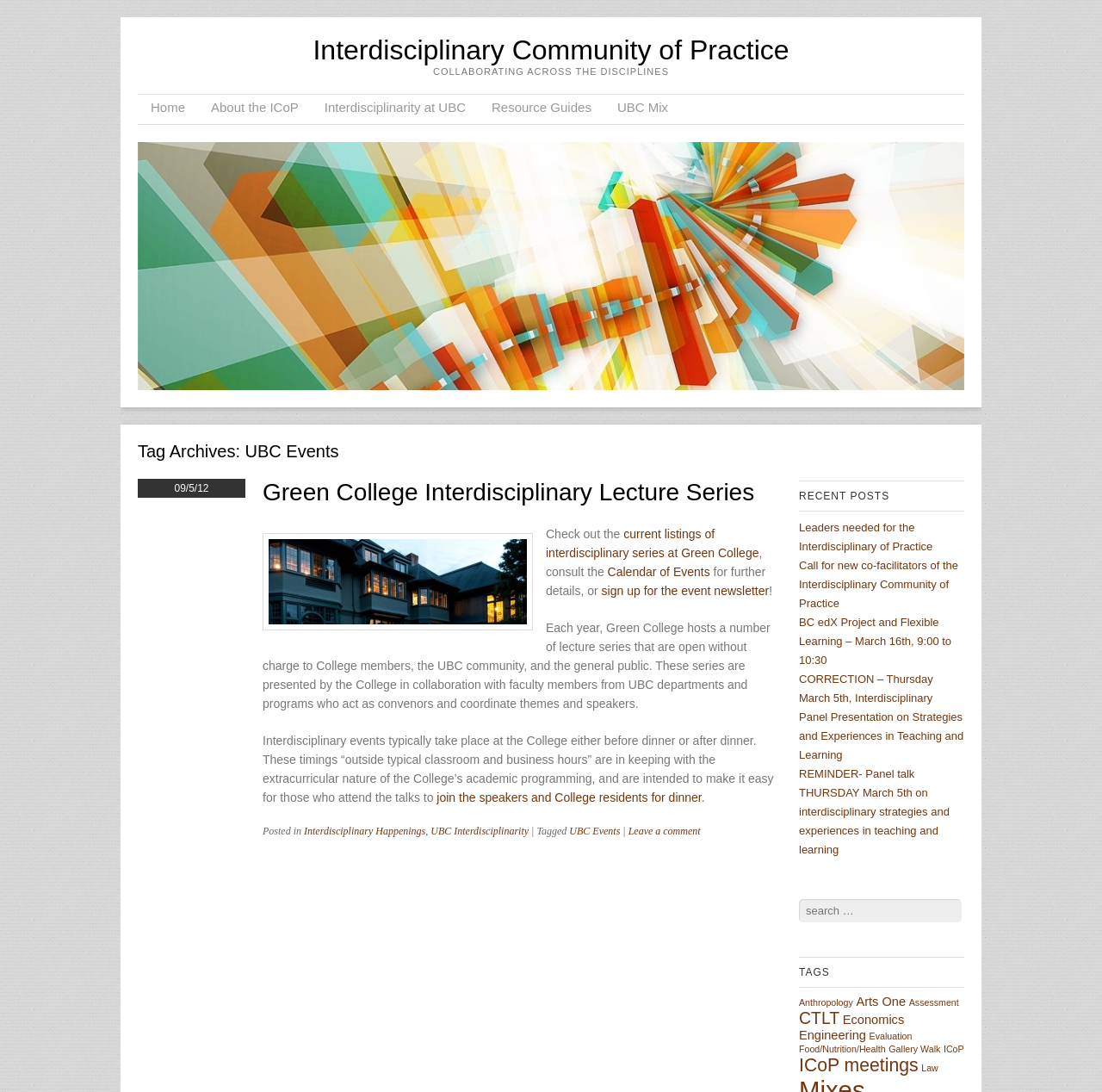What is the purpose of the Green College Interdisciplinary Lecture Series?
Answer with a single word or phrase by referring to the visual content.

To provide open lectures to the UBC community and general public